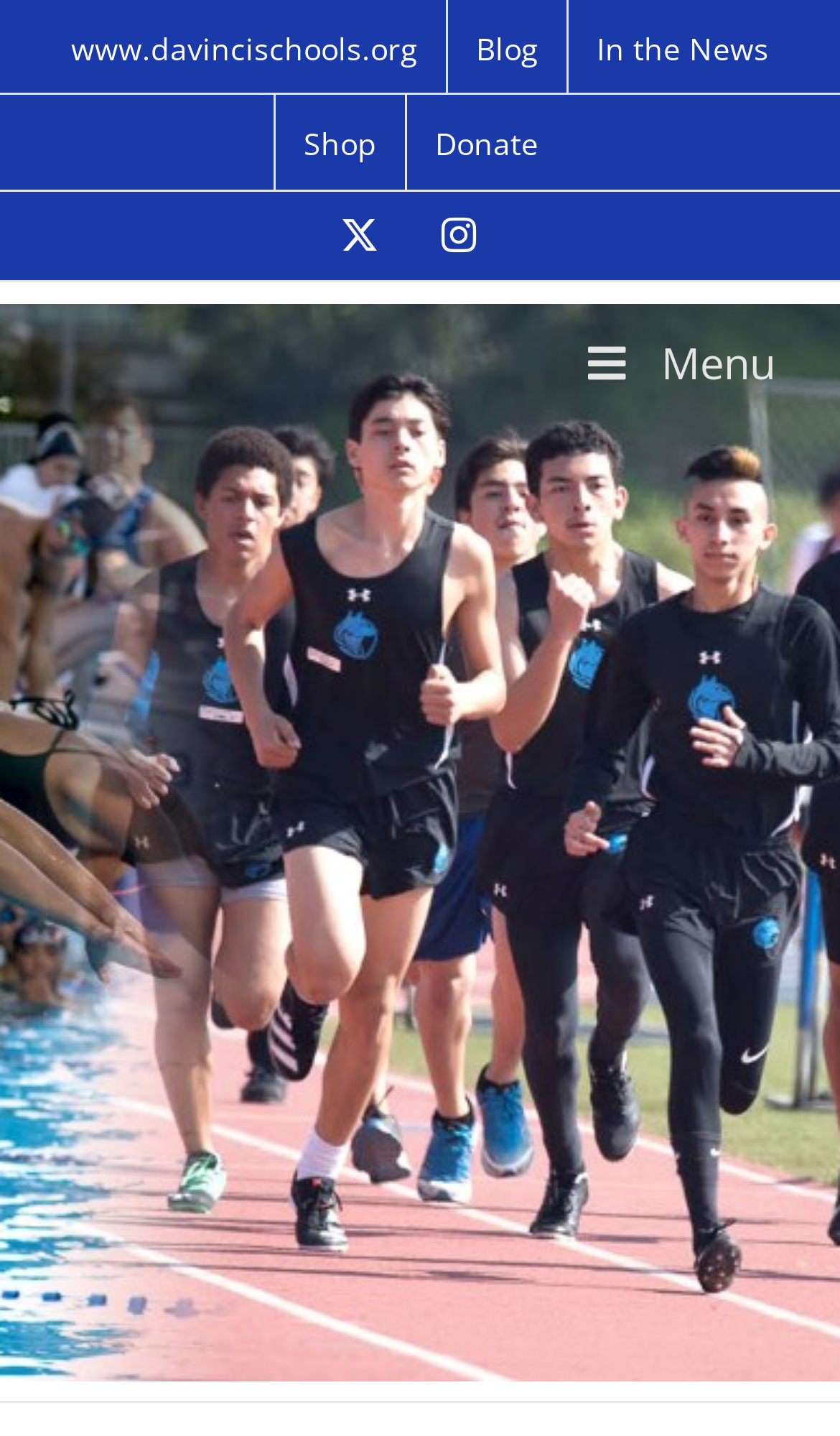Answer the following inquiry with a single word or phrase:
What is the name of the athletics department?

Wiseburn Da Vinci Athletics